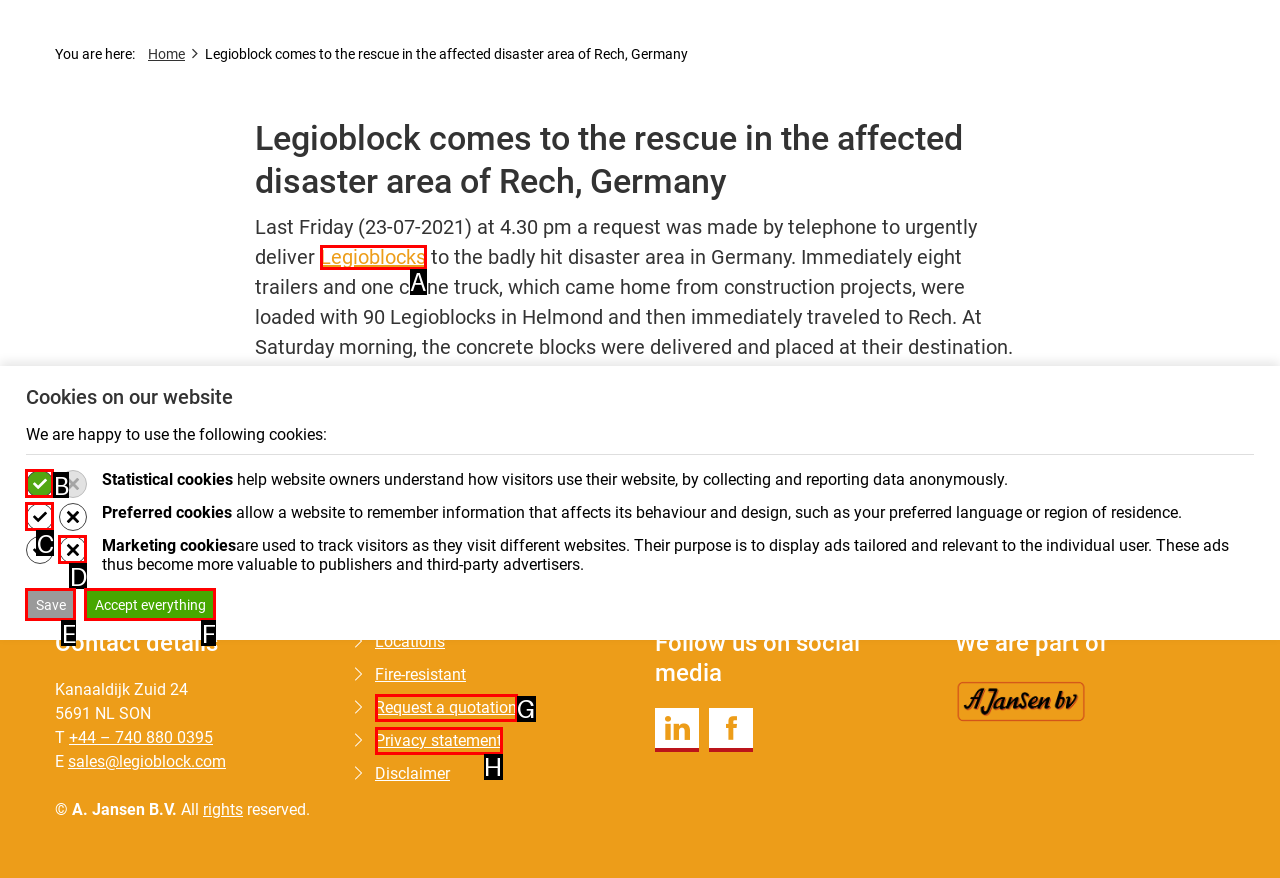From the description: Request a quotation, identify the option that best matches and reply with the letter of that option directly.

G